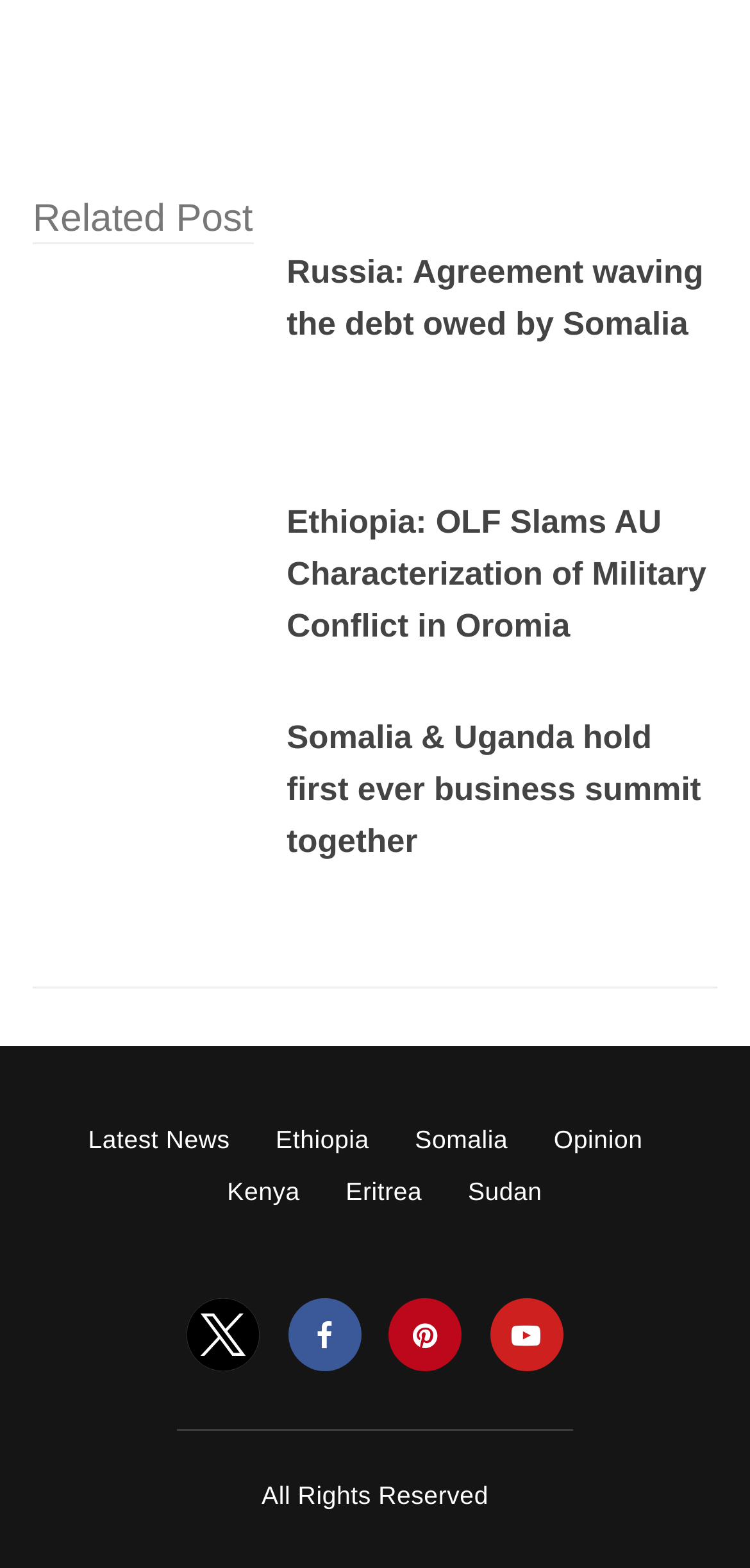Identify and provide the bounding box coordinates of the UI element described: "Somalia". The coordinates should be formatted as [left, top, right, bottom], with each number being a float between 0 and 1.

[0.553, 0.718, 0.677, 0.736]